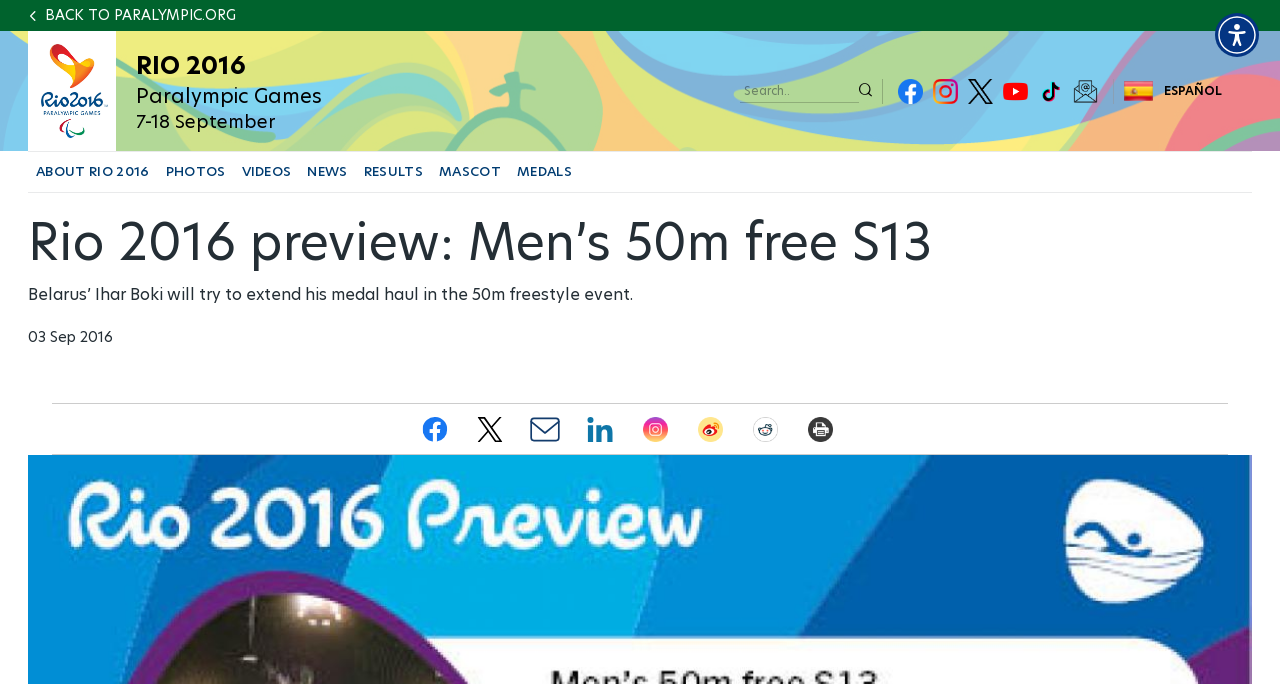Please answer the following question using a single word or phrase: 
What is the logo on the top left corner?

Rio 2016 Logo